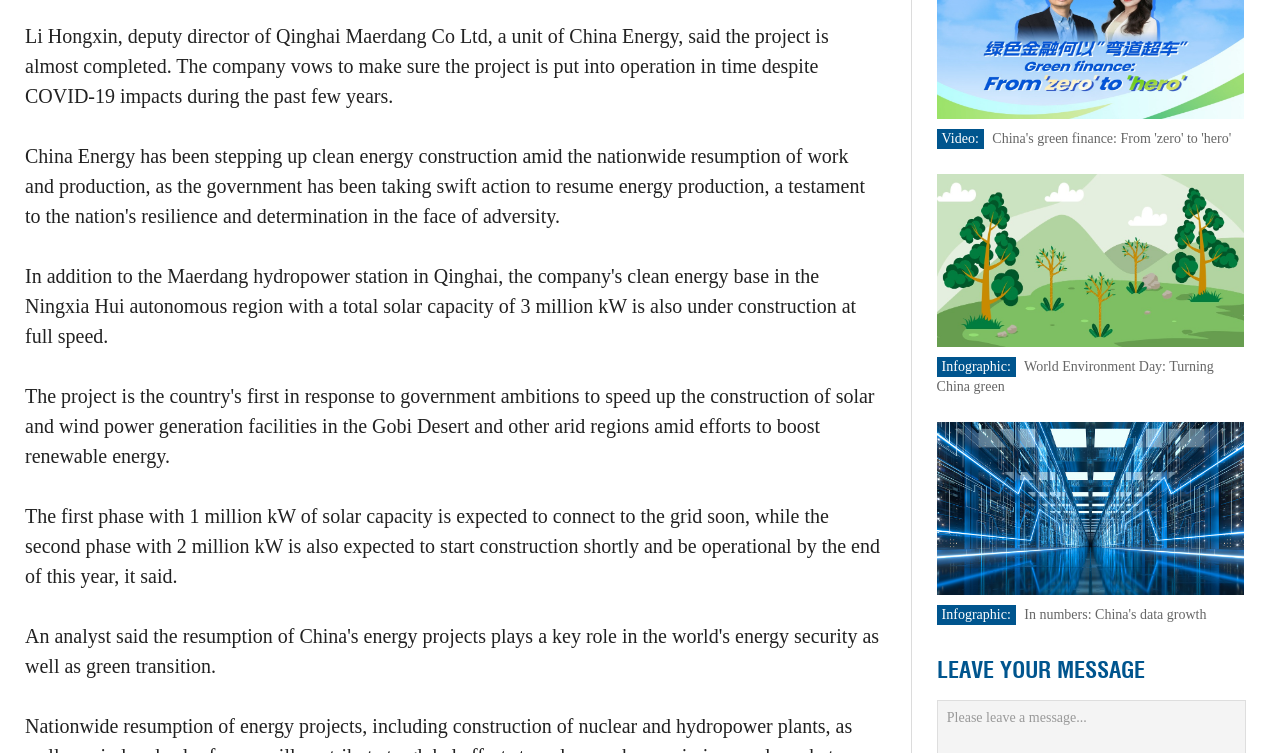What is the purpose of the 'LEAVE YOUR MESSAGE' section?
Provide a concise answer using a single word or phrase based on the image.

To leave a message